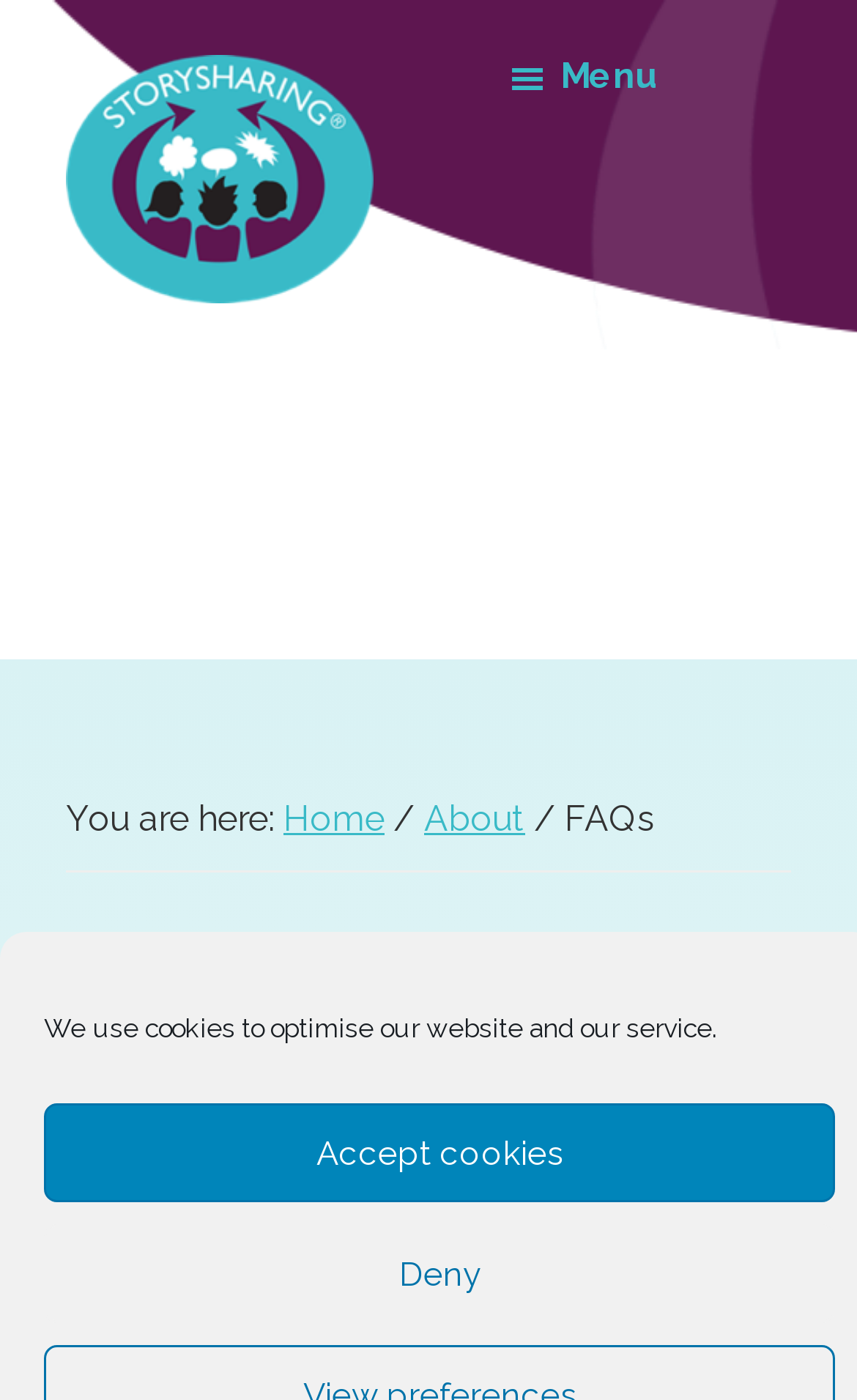Using the image as a reference, answer the following question in as much detail as possible:
What is the text above the Story Sharing logo?

Above the Story Sharing logo, there is a static text that reads 'Everyone should be able to share their stories', which suggests that the platform is inclusive and aims to enable everyone to share their stories.